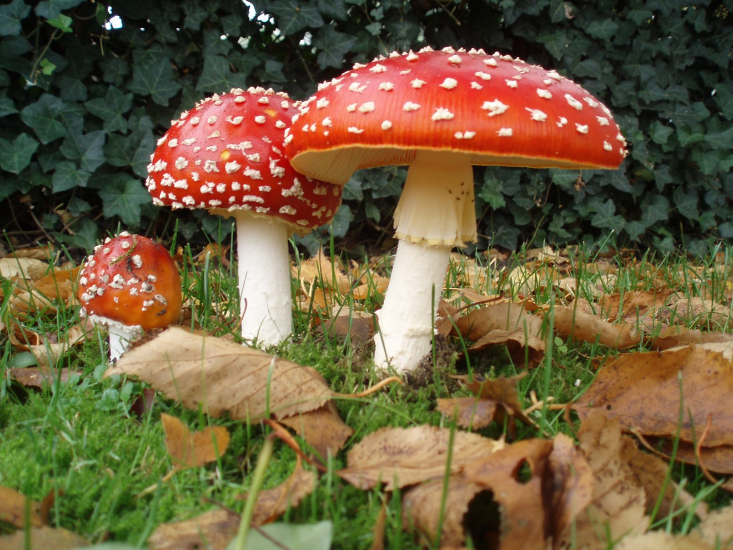How many mushrooms are in the image?
Analyze the image and deliver a detailed answer to the question.

The caption specifically mentions 'a trio of vibrant red mushrooms', which implies that there are three mushrooms in the image.